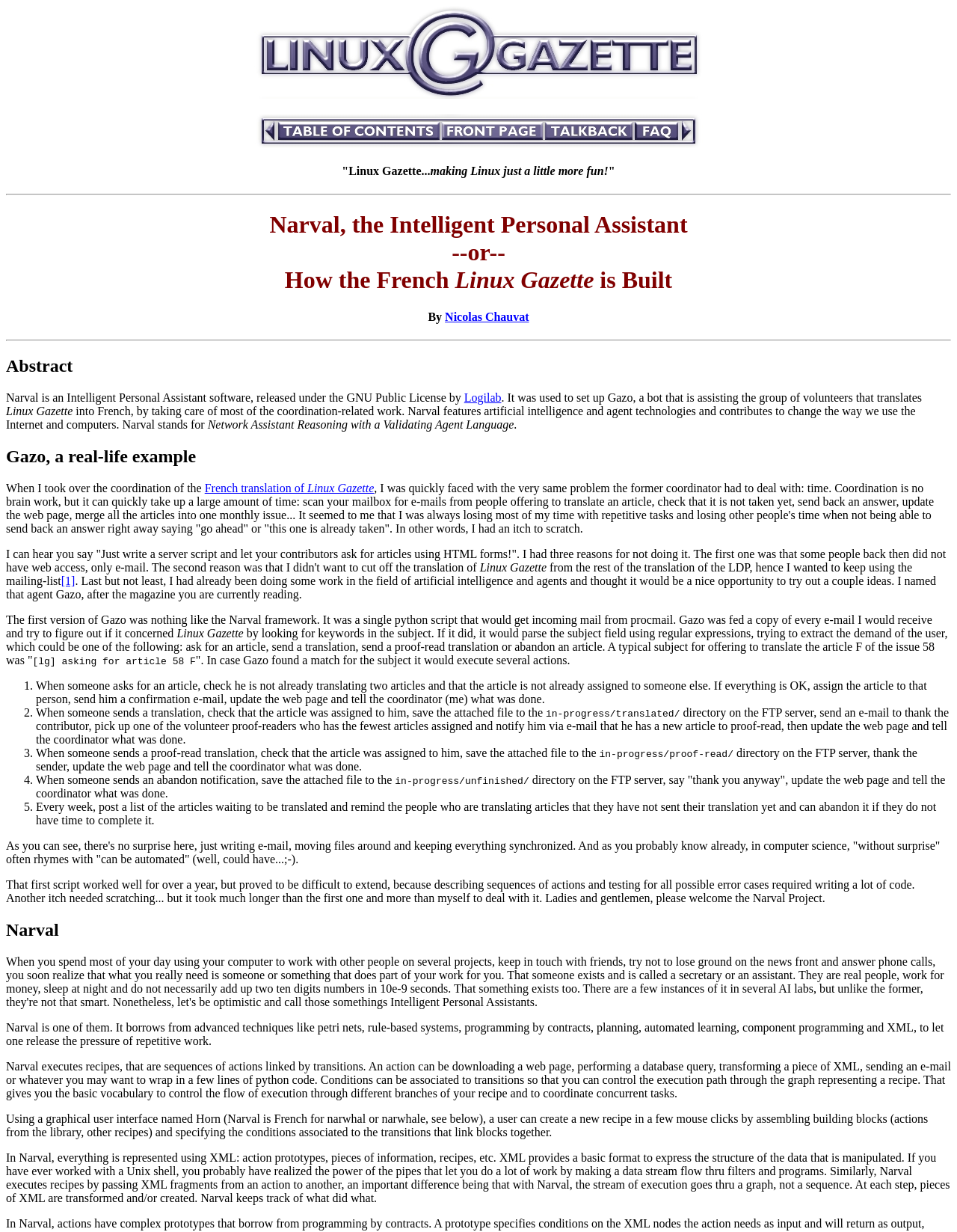Determine the bounding box coordinates for the area you should click to complete the following instruction: "Read the article by 'Nicolas Chauvat'".

[0.465, 0.252, 0.553, 0.262]